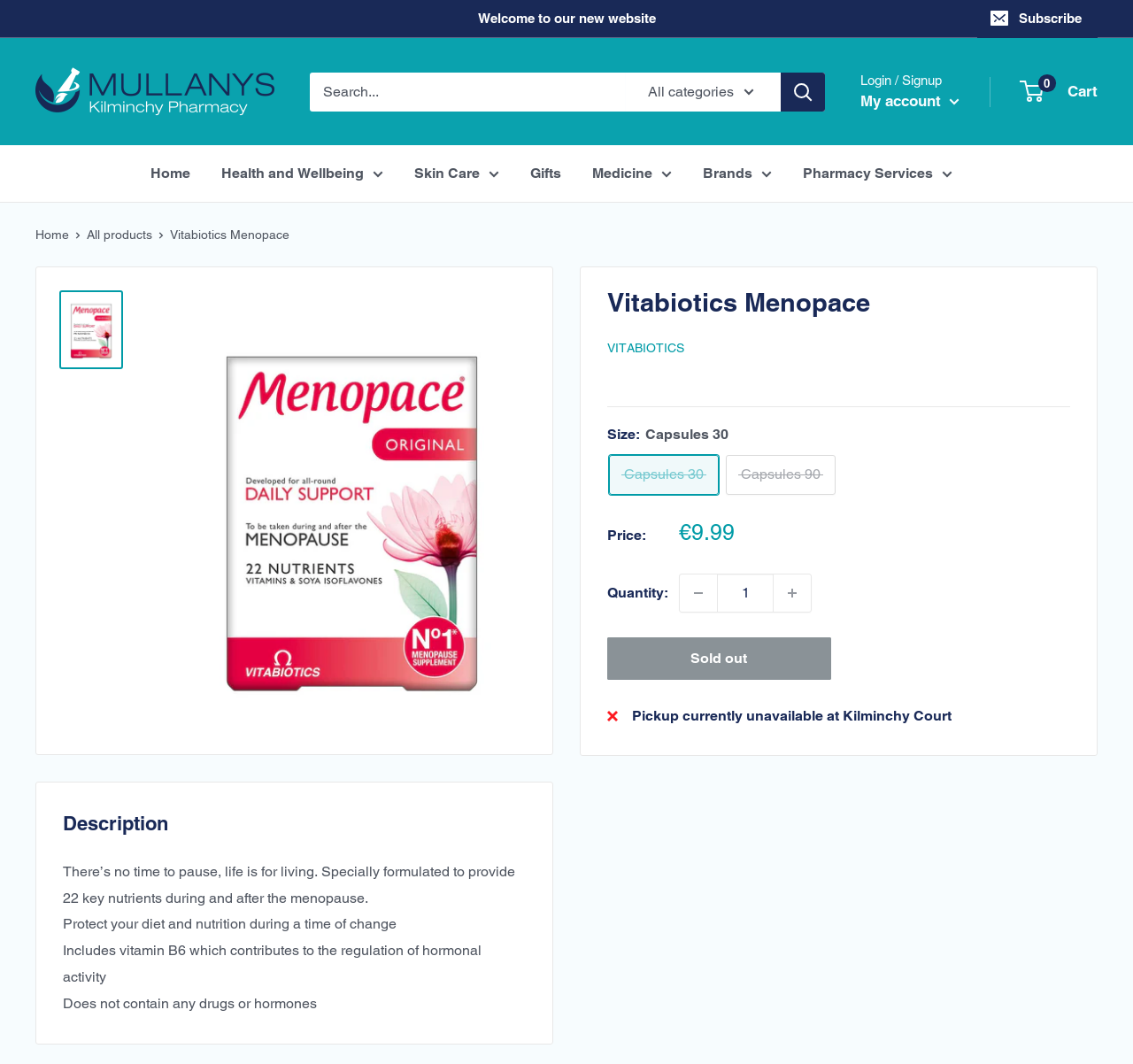Locate the bounding box coordinates of the element's region that should be clicked to carry out the following instruction: "Search for products". The coordinates need to be four float numbers between 0 and 1, i.e., [left, top, right, bottom].

[0.273, 0.068, 0.728, 0.104]